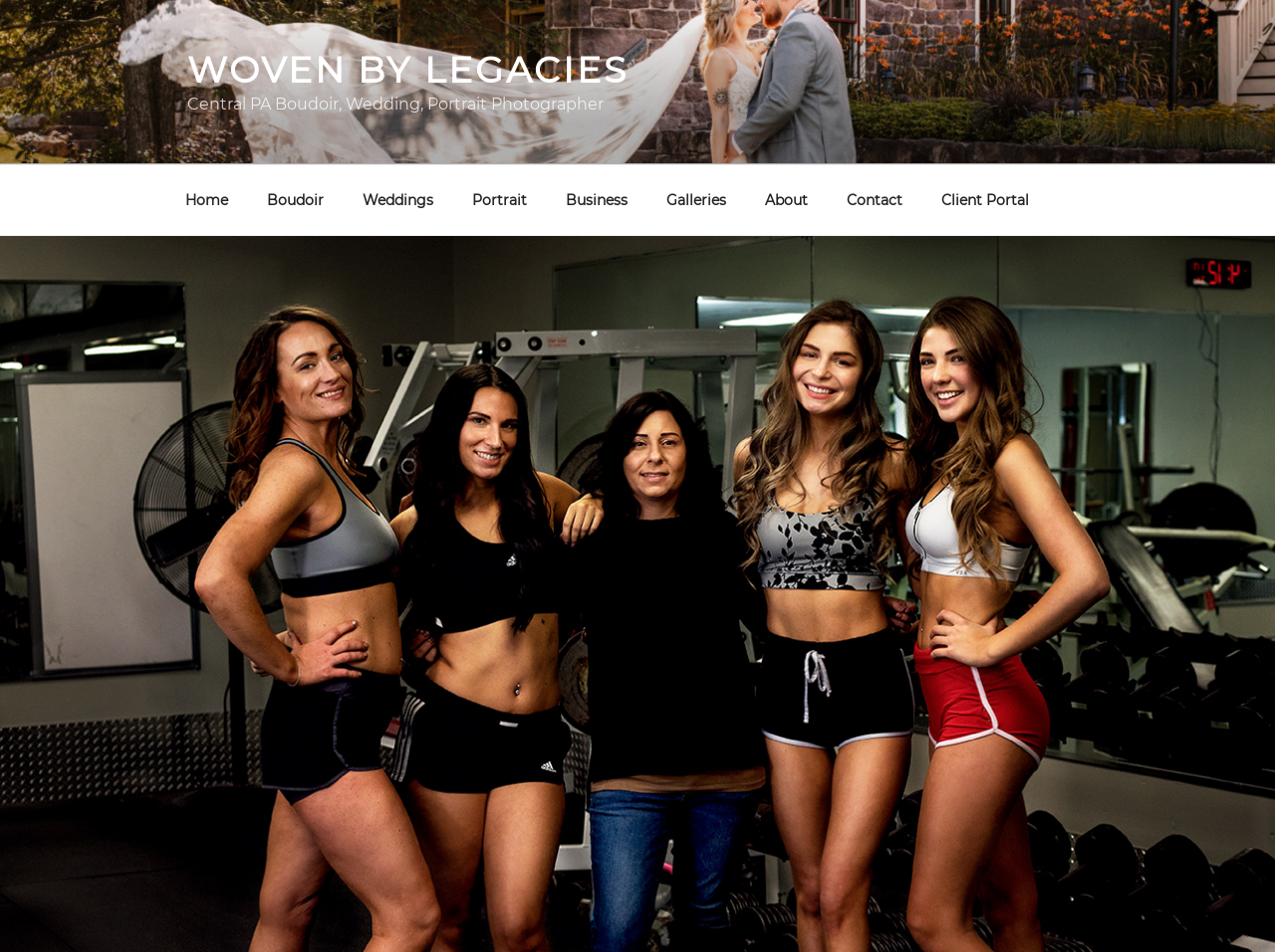Find the bounding box coordinates of the element to click in order to complete this instruction: "visit about page". The bounding box coordinates must be four float numbers between 0 and 1, denoted as [left, top, right, bottom].

[0.586, 0.185, 0.647, 0.236]